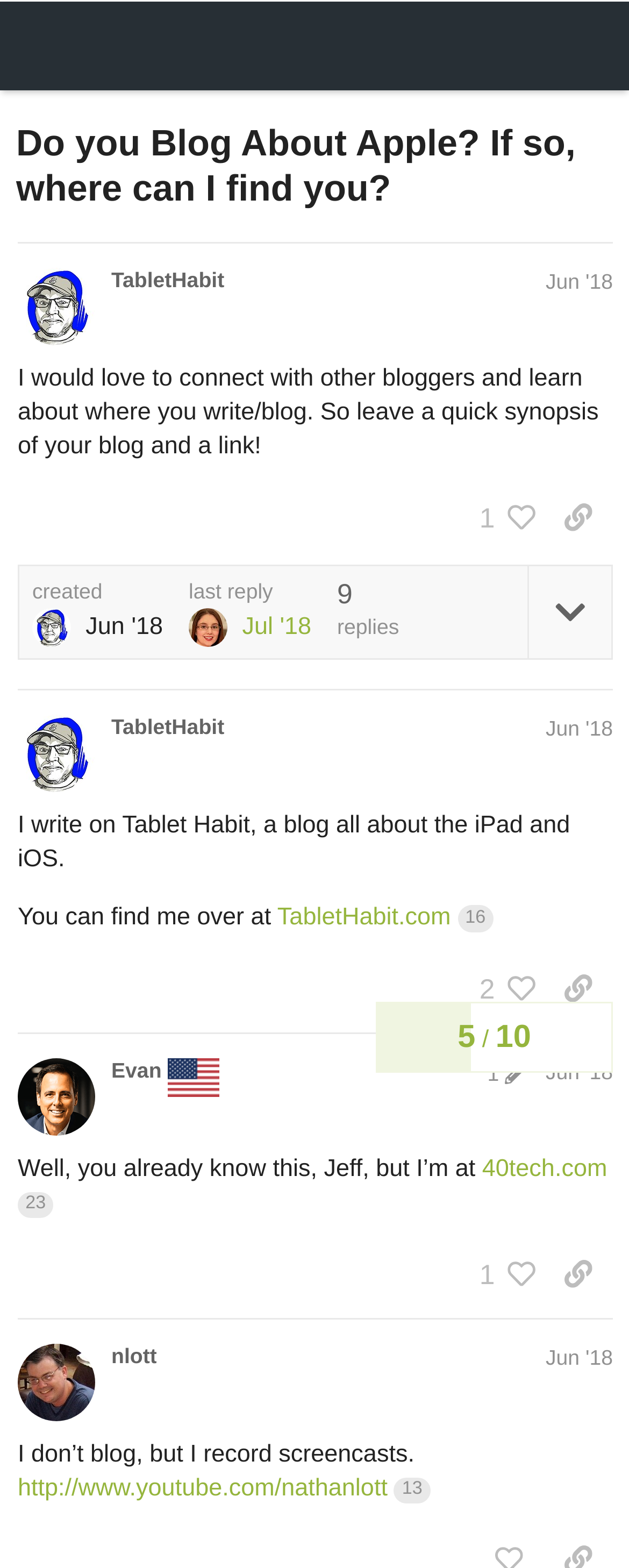How many people liked the third post?
Please respond to the question with a detailed and thorough explanation.

I looked at the third post and found the button '2 people liked this post. Click to view', which indicates that two people liked the third post.